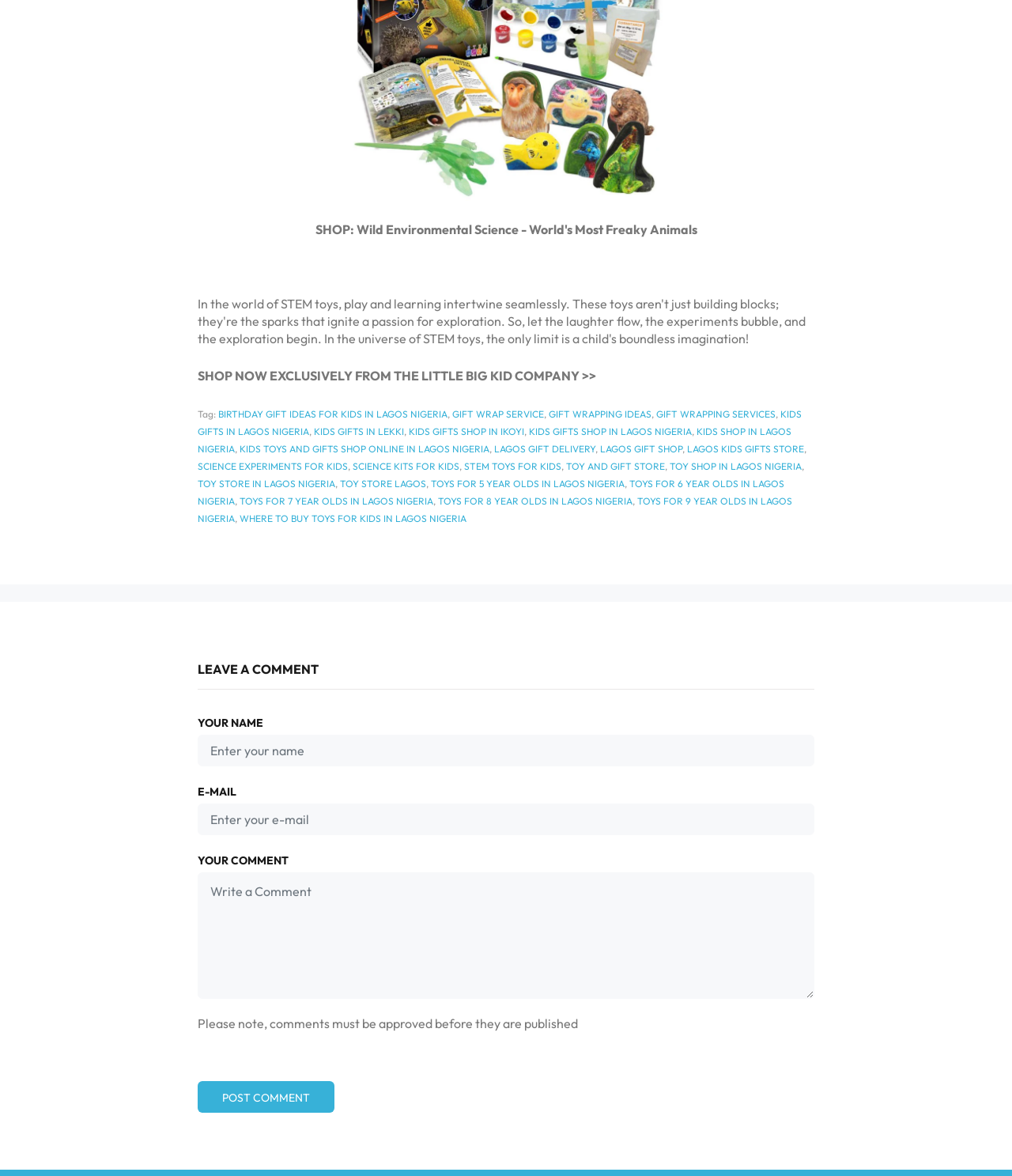Locate the bounding box coordinates of the clickable element to fulfill the following instruction: "Click on SHOP NOW EXCLUSIVELY FROM THE LITTLE BIG KID COMPANY". Provide the coordinates as four float numbers between 0 and 1 in the format [left, top, right, bottom].

[0.195, 0.312, 0.589, 0.326]